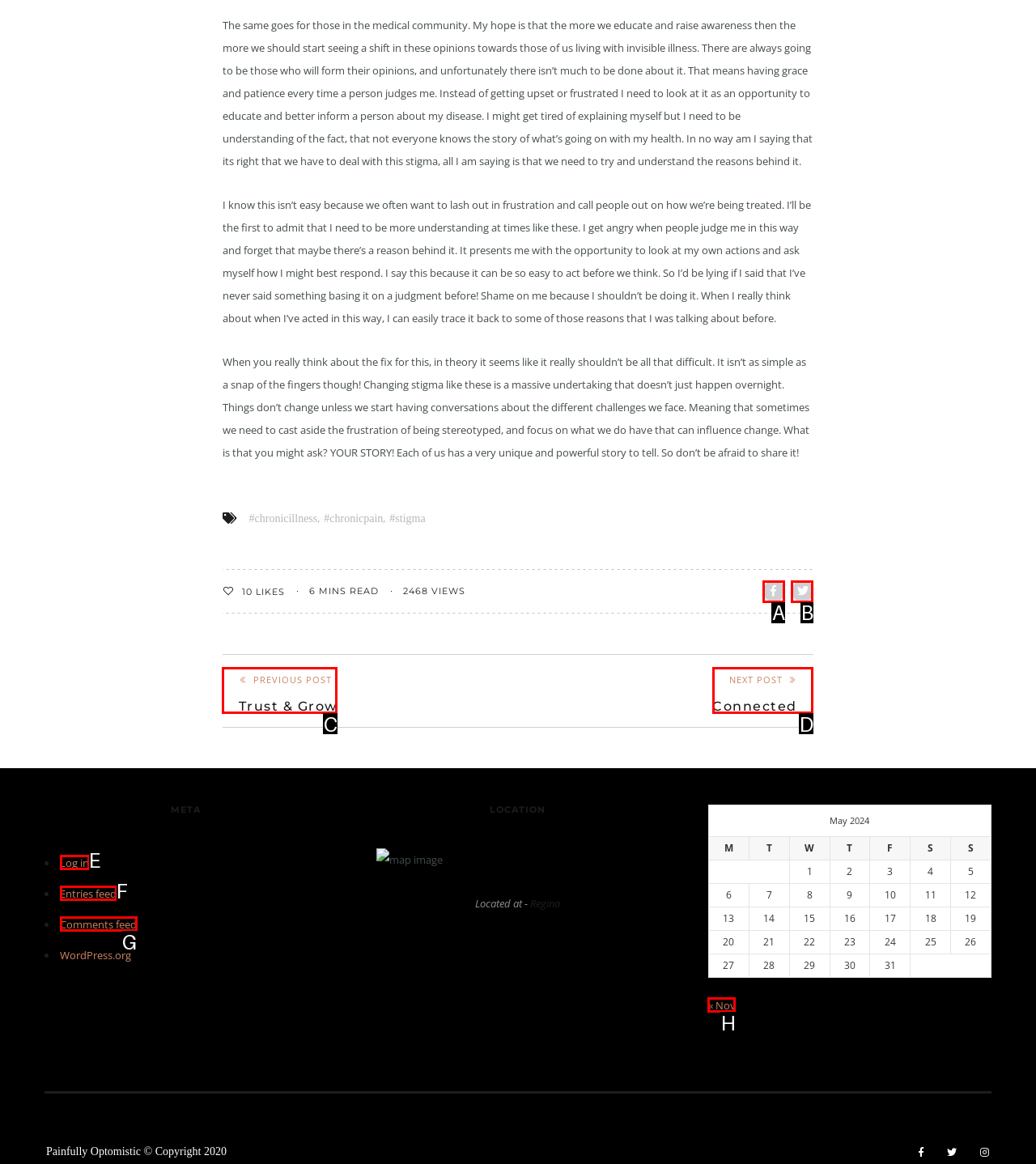From the provided options, which letter corresponds to the element described as: title="Share to Twitter"
Answer with the letter only.

B